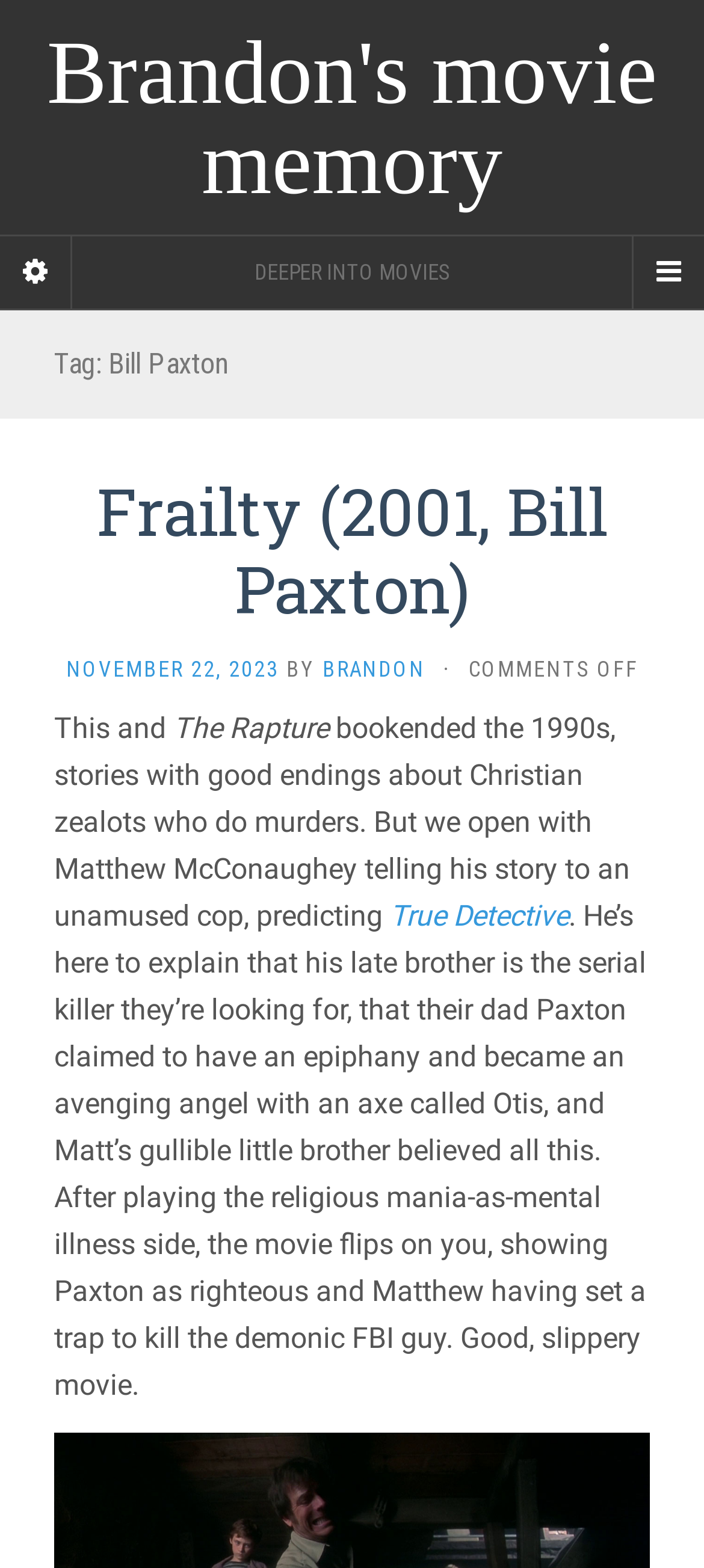Please give a concise answer to this question using a single word or phrase: 
What is the name of the TV series mentioned?

True Detective